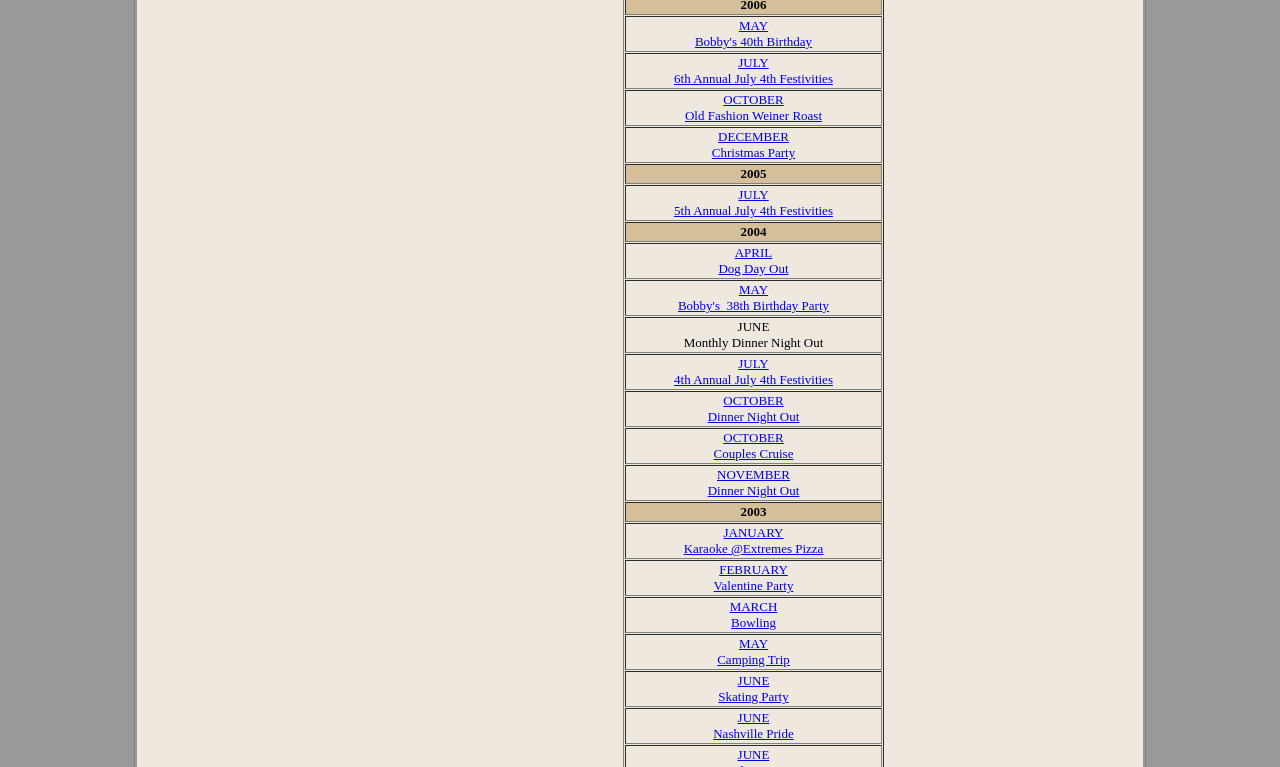Please identify the bounding box coordinates of the clickable region that I should interact with to perform the following instruction: "Read about APRIL Dog Day Out". The coordinates should be expressed as four float numbers between 0 and 1, i.e., [left, top, right, bottom].

[0.561, 0.319, 0.616, 0.36]